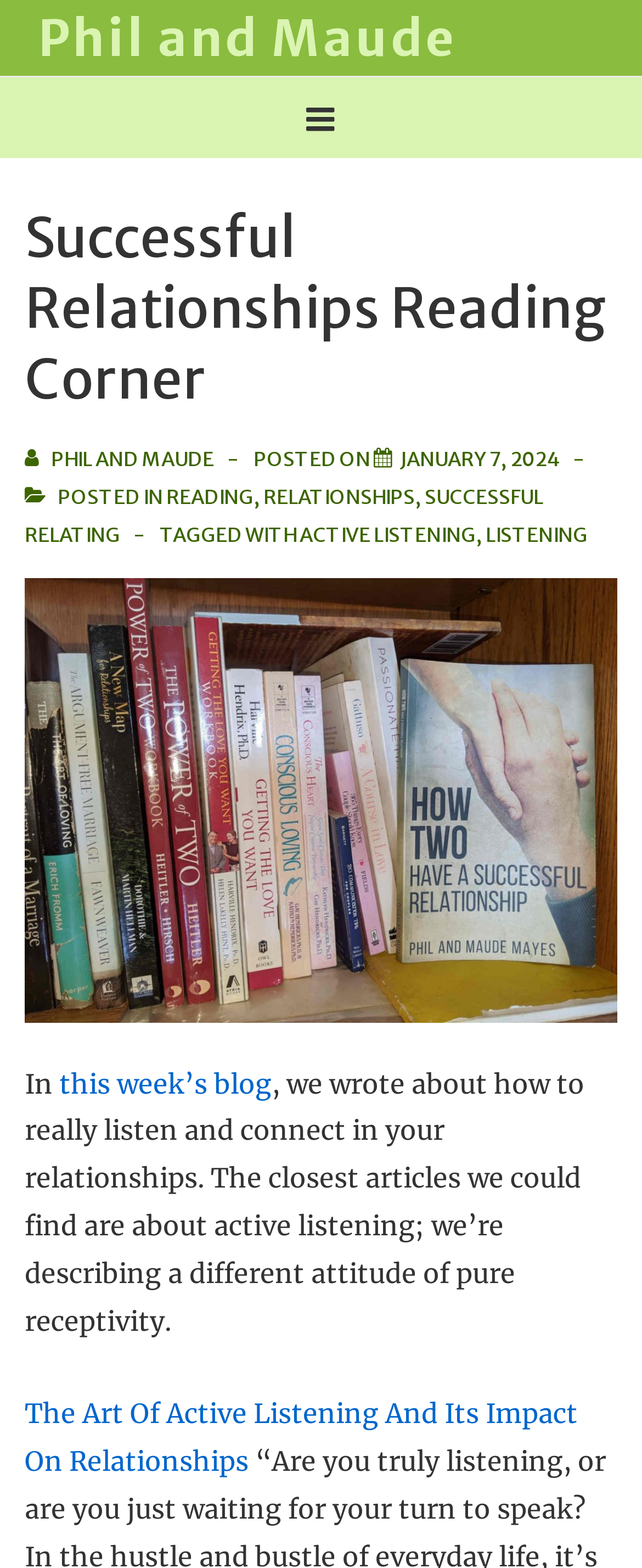What is the name of the authors of the blog?
Look at the screenshot and give a one-word or phrase answer.

Phil and Maude